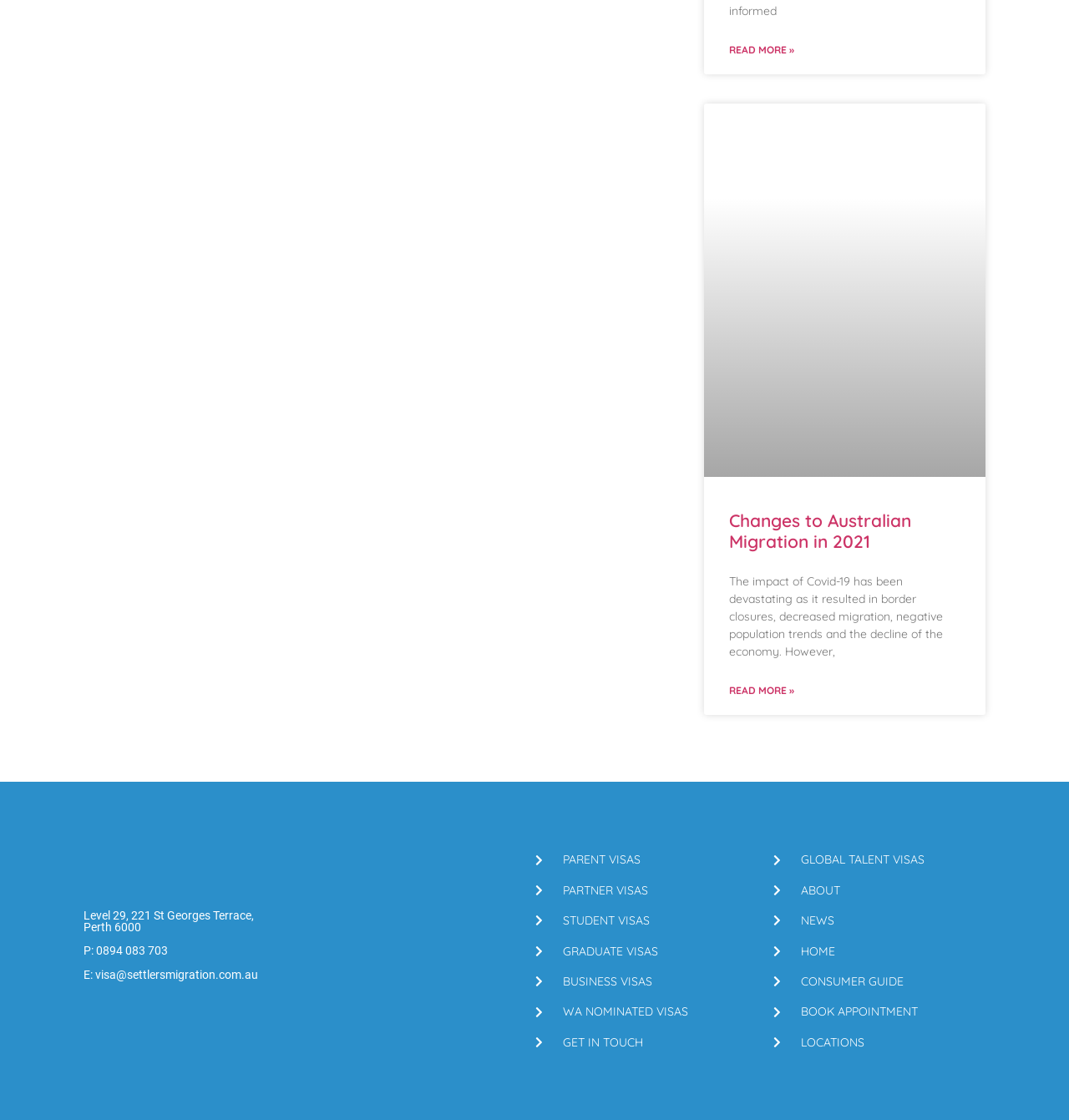What is the contact email of the migration agency?
Please provide a detailed and thorough answer to the question.

The contact email of the migration agency is mentioned at the bottom of the webpage, which is visa@settlersmigration.com.au.